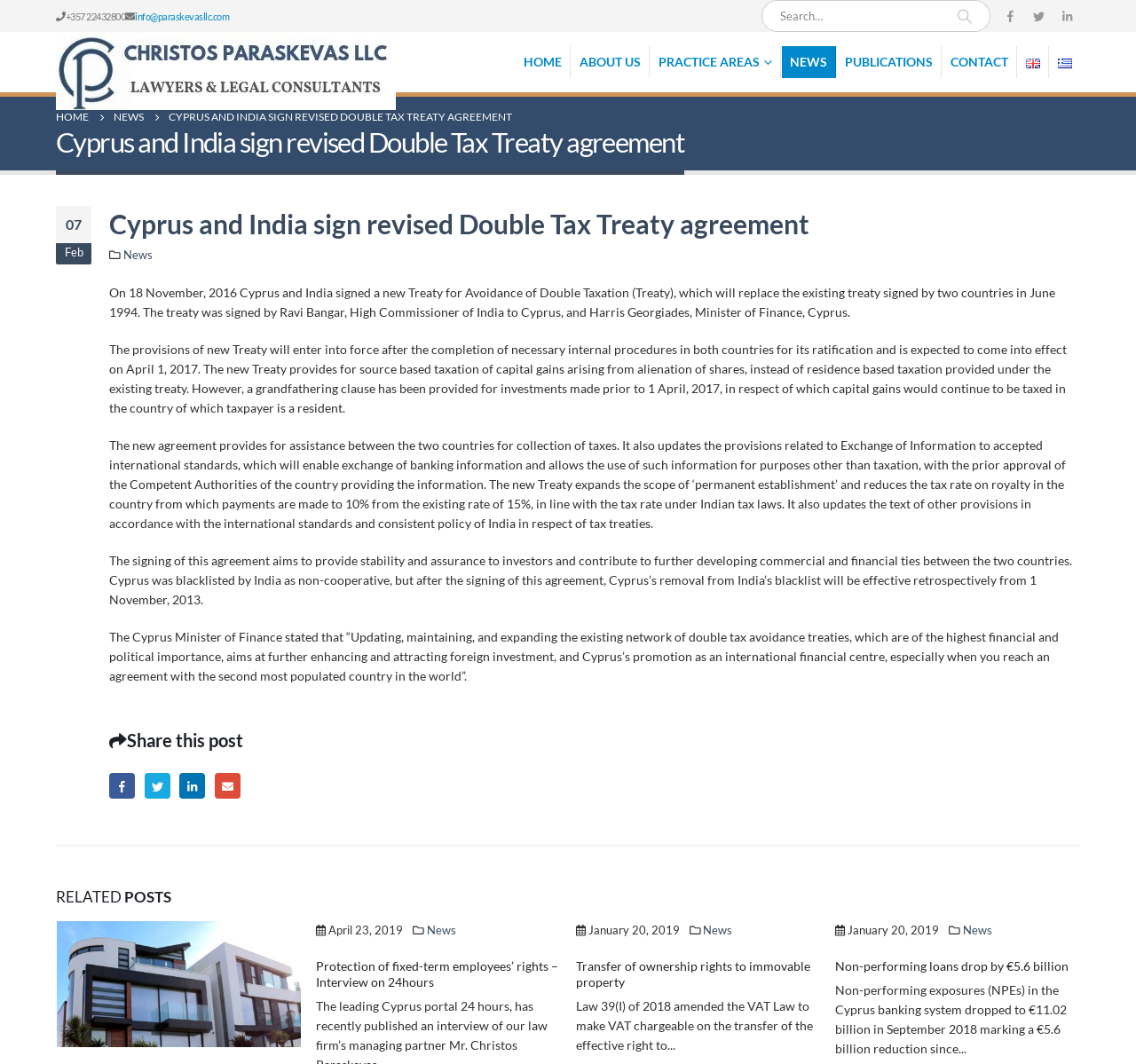Locate the bounding box coordinates of the clickable region necessary to complete the following instruction: "Click the 'NEWS' link". Provide the coordinates in the format of four float numbers between 0 and 1, i.e., [left, top, right, bottom].

[0.688, 0.052, 0.736, 0.082]